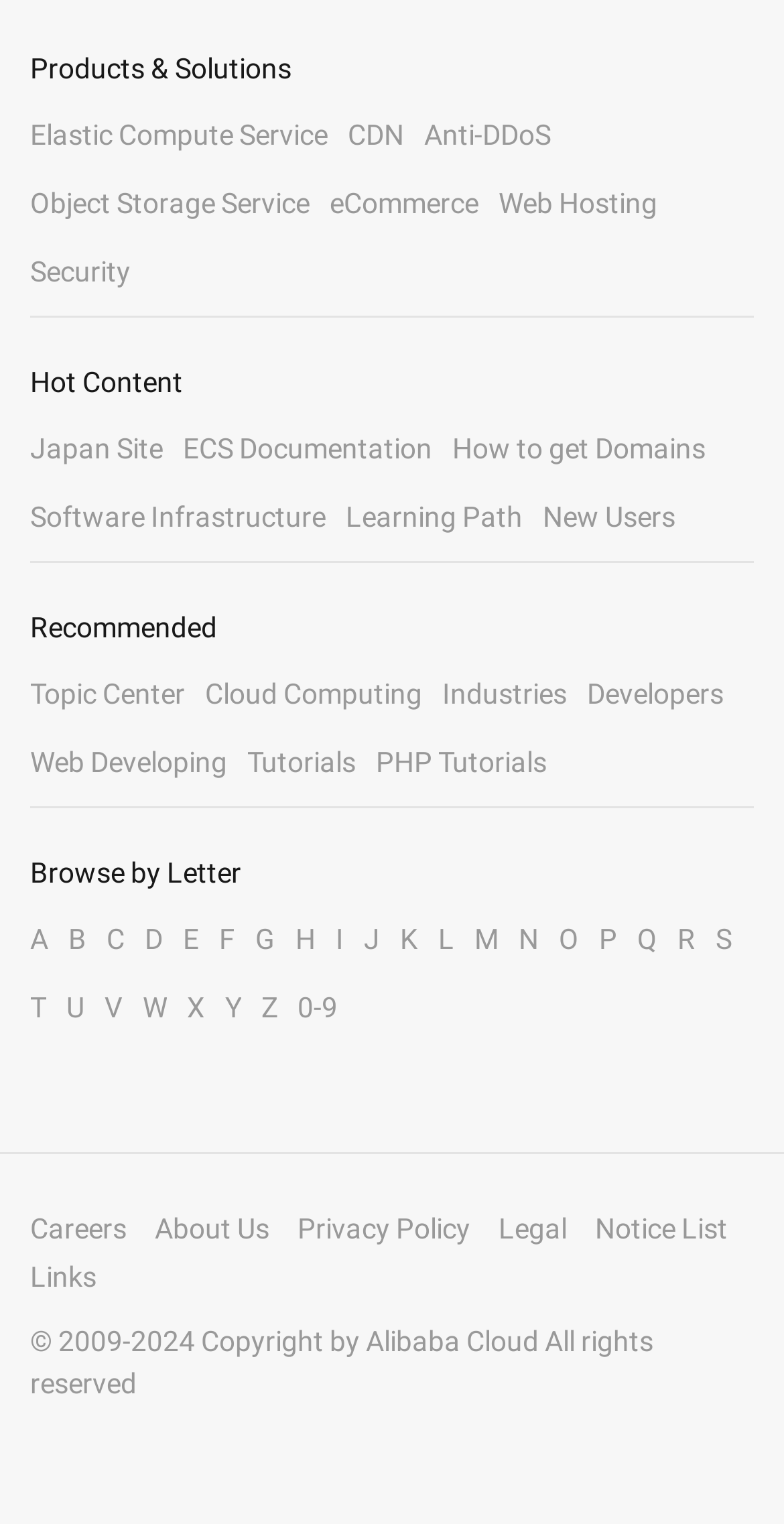Identify and provide the bounding box for the element described by: "Object Storage Service".

[0.038, 0.123, 0.395, 0.144]